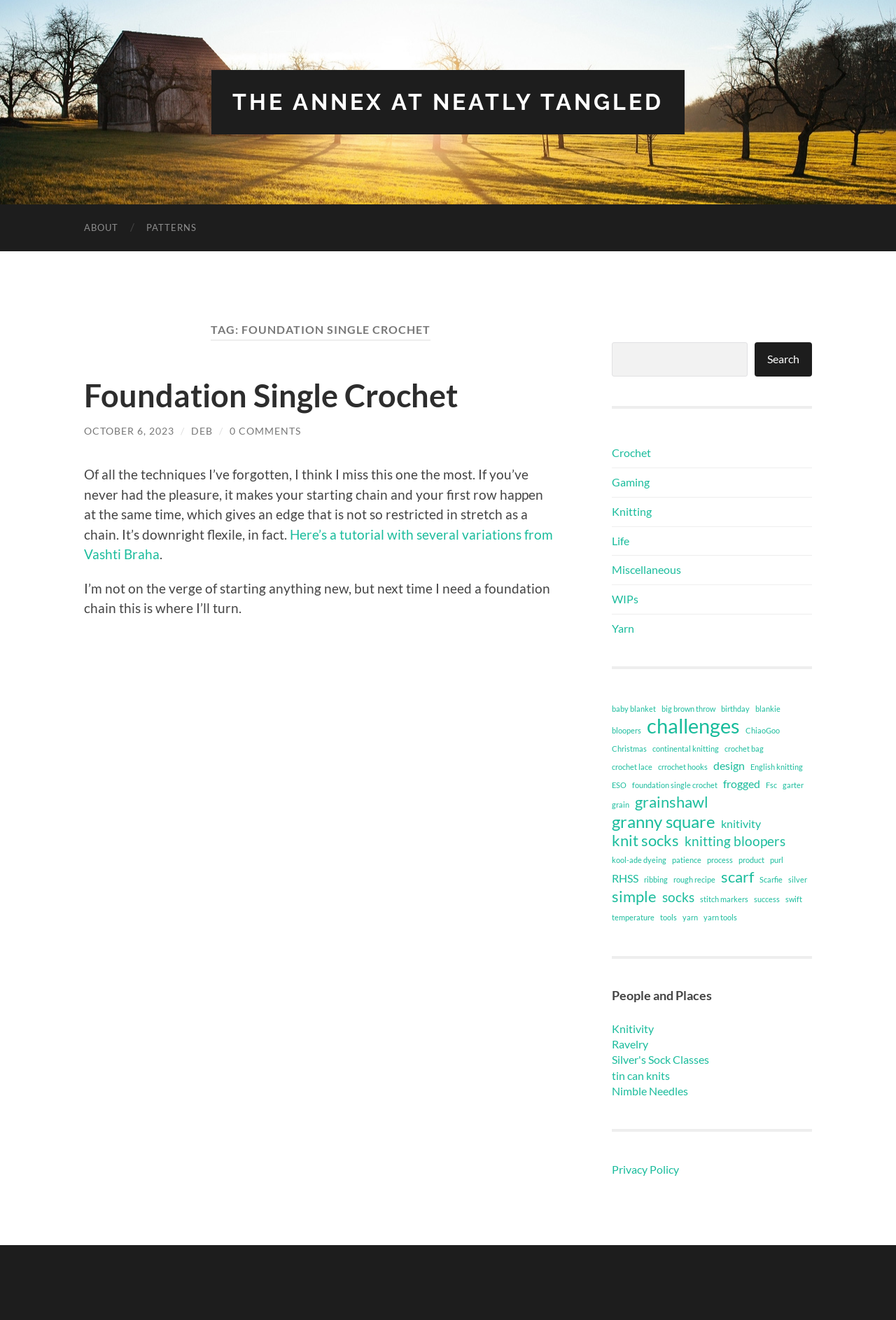What is the purpose of the search box?
Please answer the question with as much detail as possible using the screenshot.

I inferred the answer by looking at the search box and the button labeled 'Search' which suggests that the purpose of the search box is to allow users to search the website.